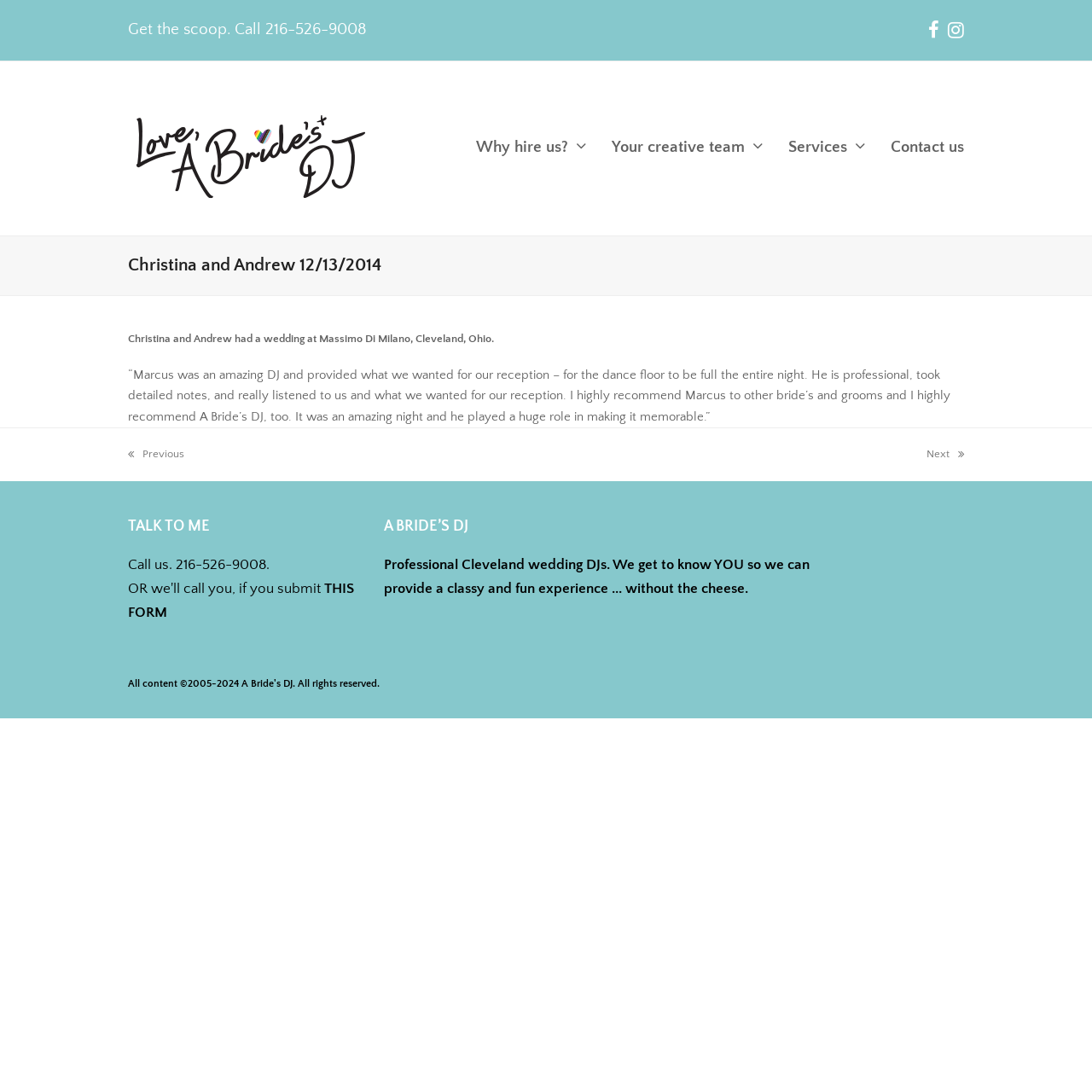Identify the bounding box of the UI component described as: "Why hire us?".

[0.424, 0.116, 0.548, 0.155]